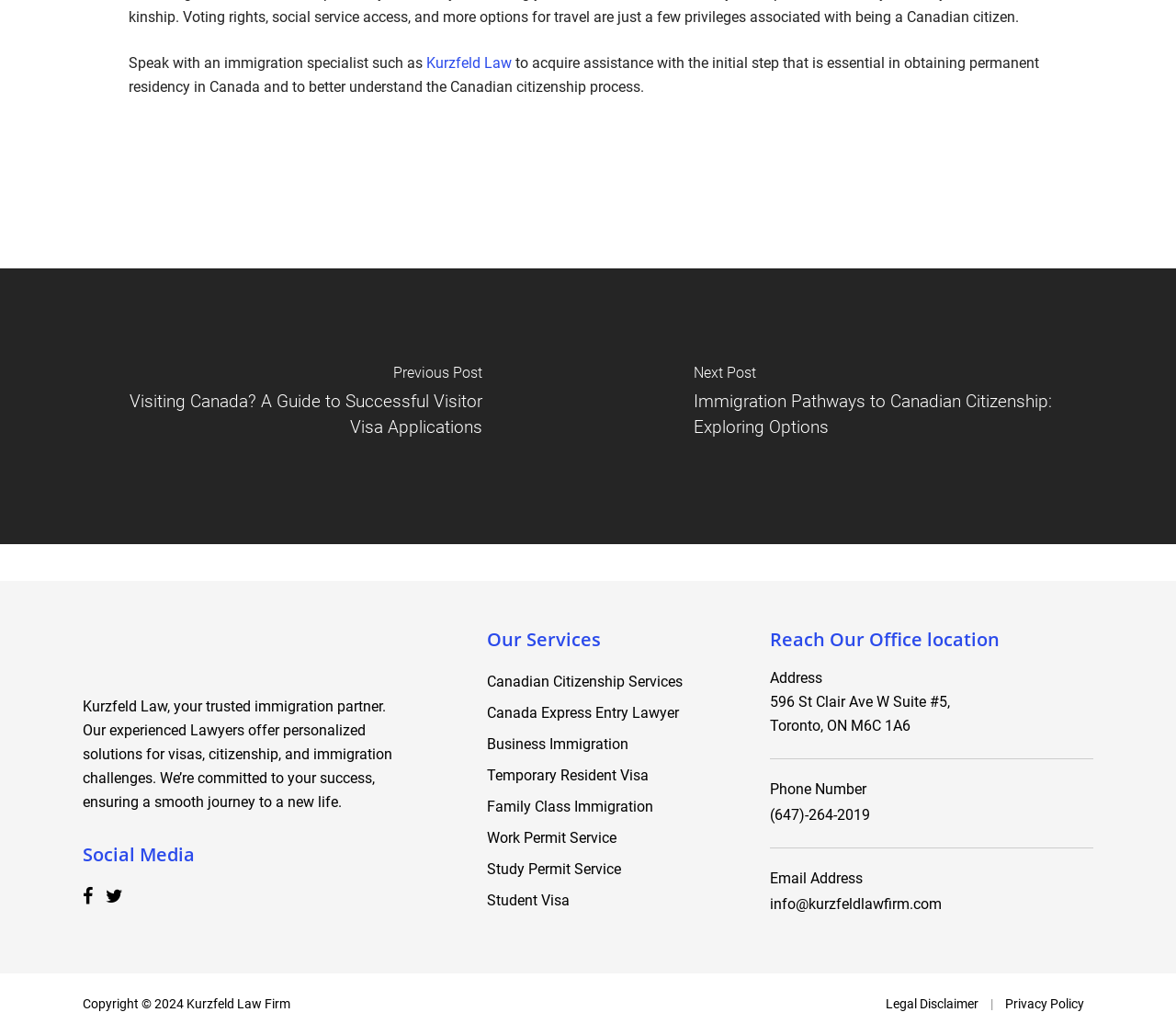What is the name of the law firm?
Based on the image, answer the question in a detailed manner.

The name of the law firm can be found in the static text 'Speak with an immigration specialist such as Kurzfeld Law' and also in the logo image 'ronen logo'.